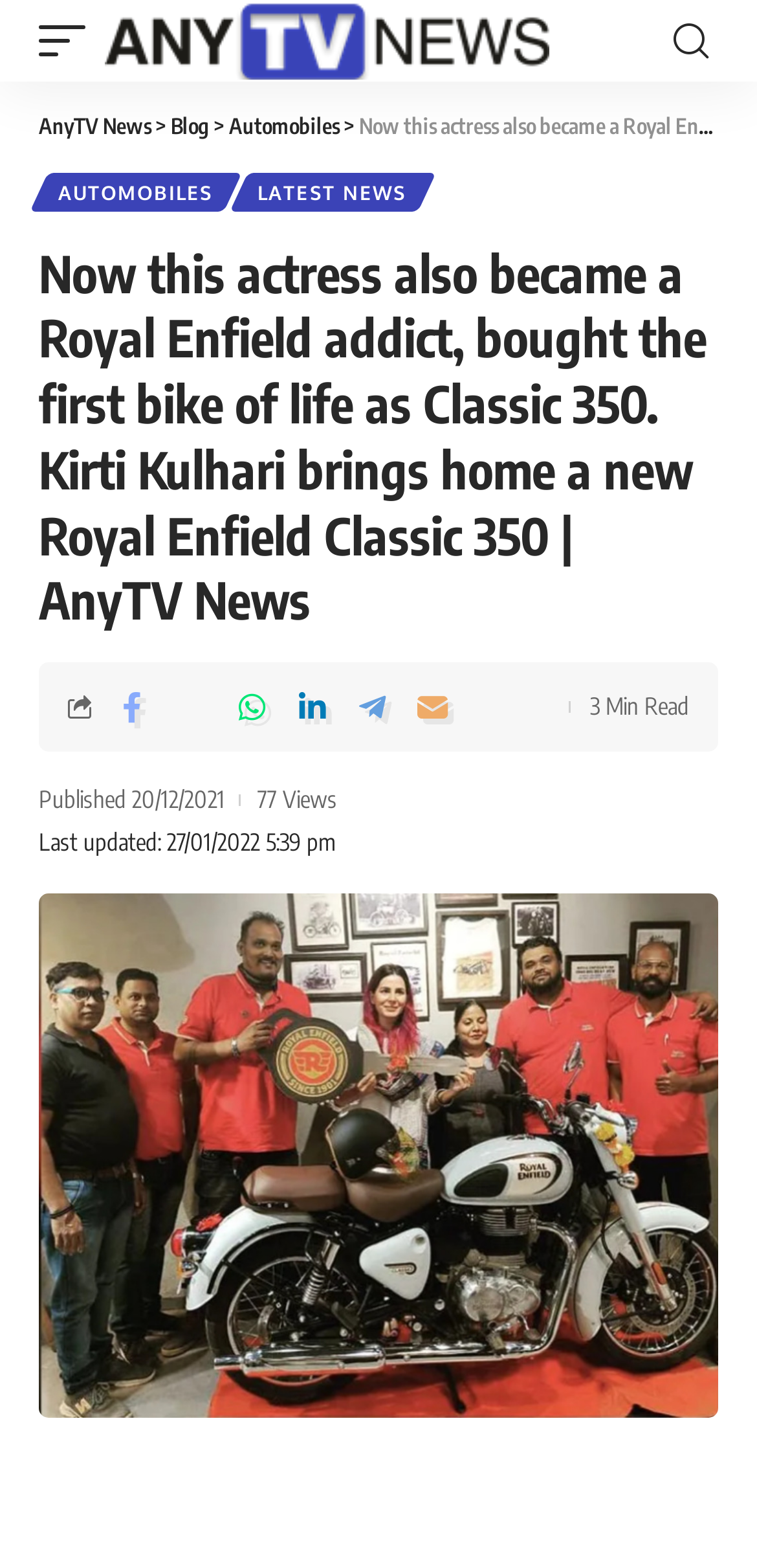Identify the webpage's primary heading and generate its text.

Now this actress also became a Royal Enfield addict, bought the first bike of life as Classic 350. Kirti Kulhari brings home a new Royal Enfield Classic 350 | AnyTV News